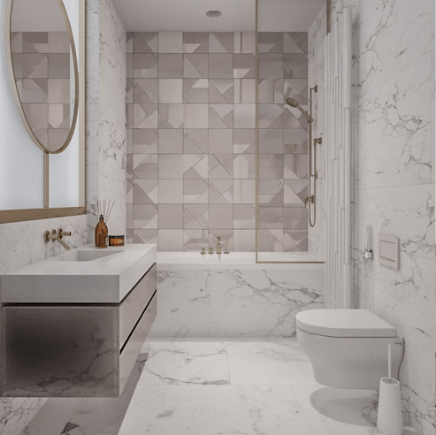What is the shape of the mirror above the vanity?
Please craft a detailed and exhaustive response to the question.

The caption describes the mirror as 'a large round mirror above' the vanity, providing a clear indication of its shape.